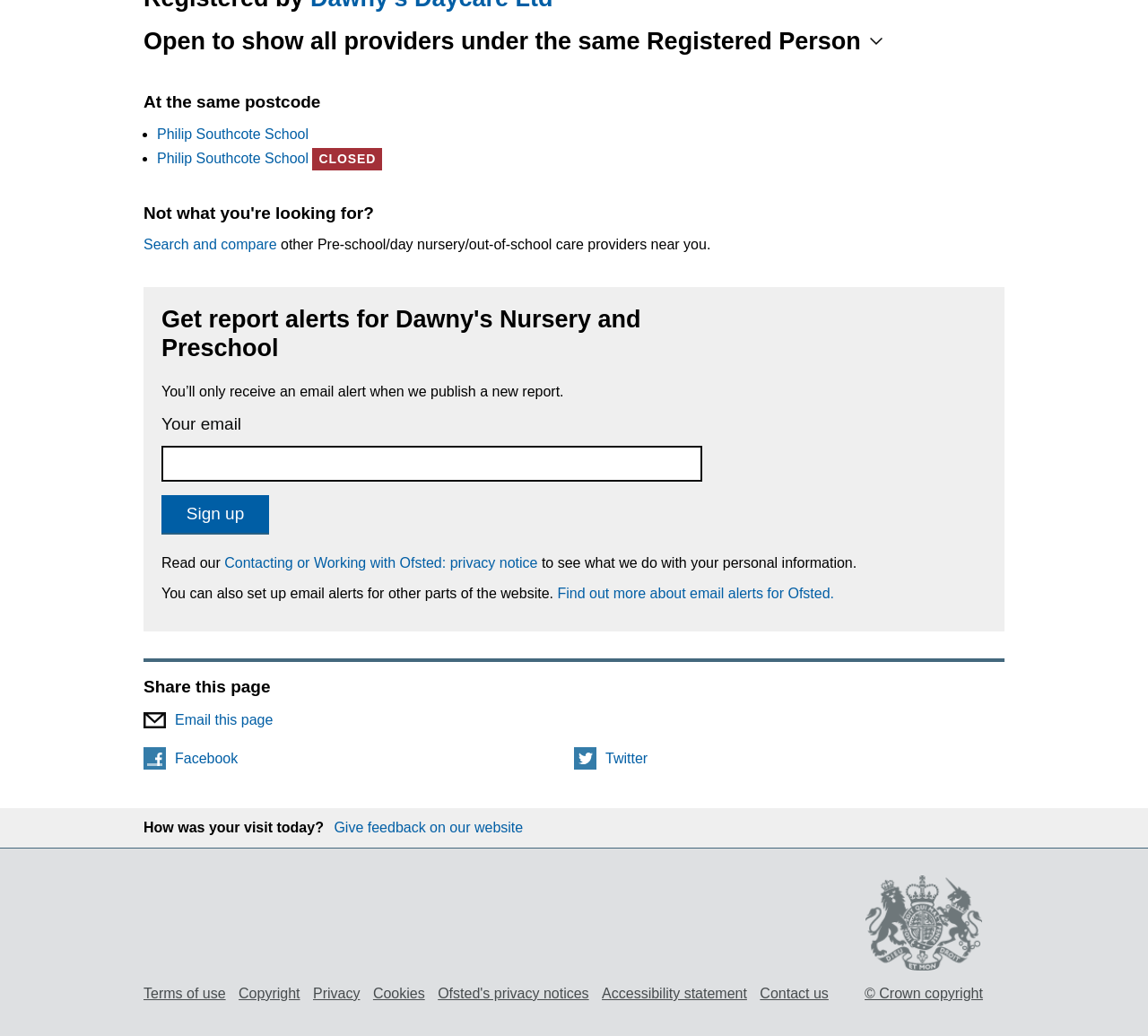Give the bounding box coordinates for this UI element: "Privacy". The coordinates should be four float numbers between 0 and 1, arranged as [left, top, right, bottom].

[0.273, 0.951, 0.314, 0.966]